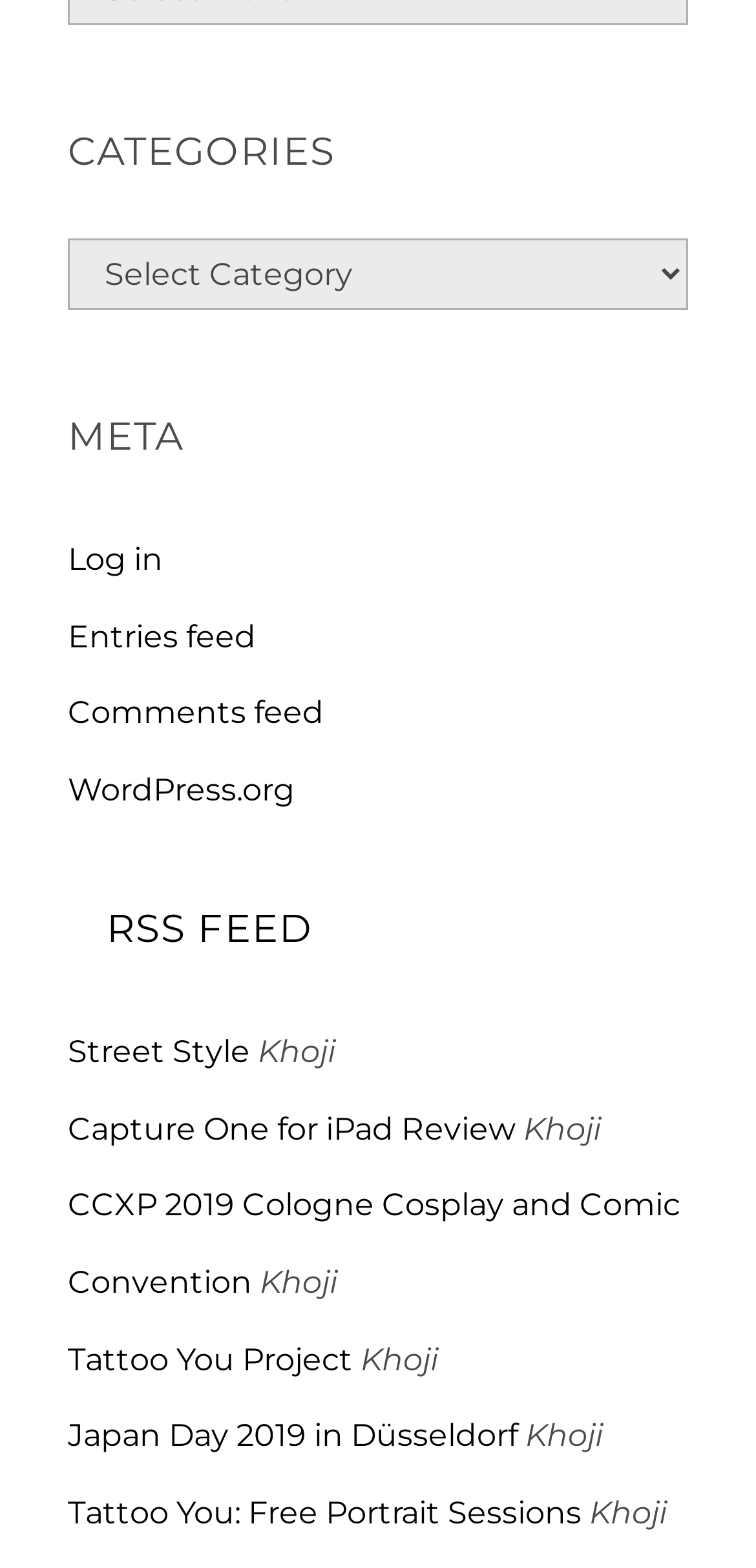How many links are there under 'RSS RSS FEED'?
From the screenshot, supply a one-word or short-phrase answer.

2